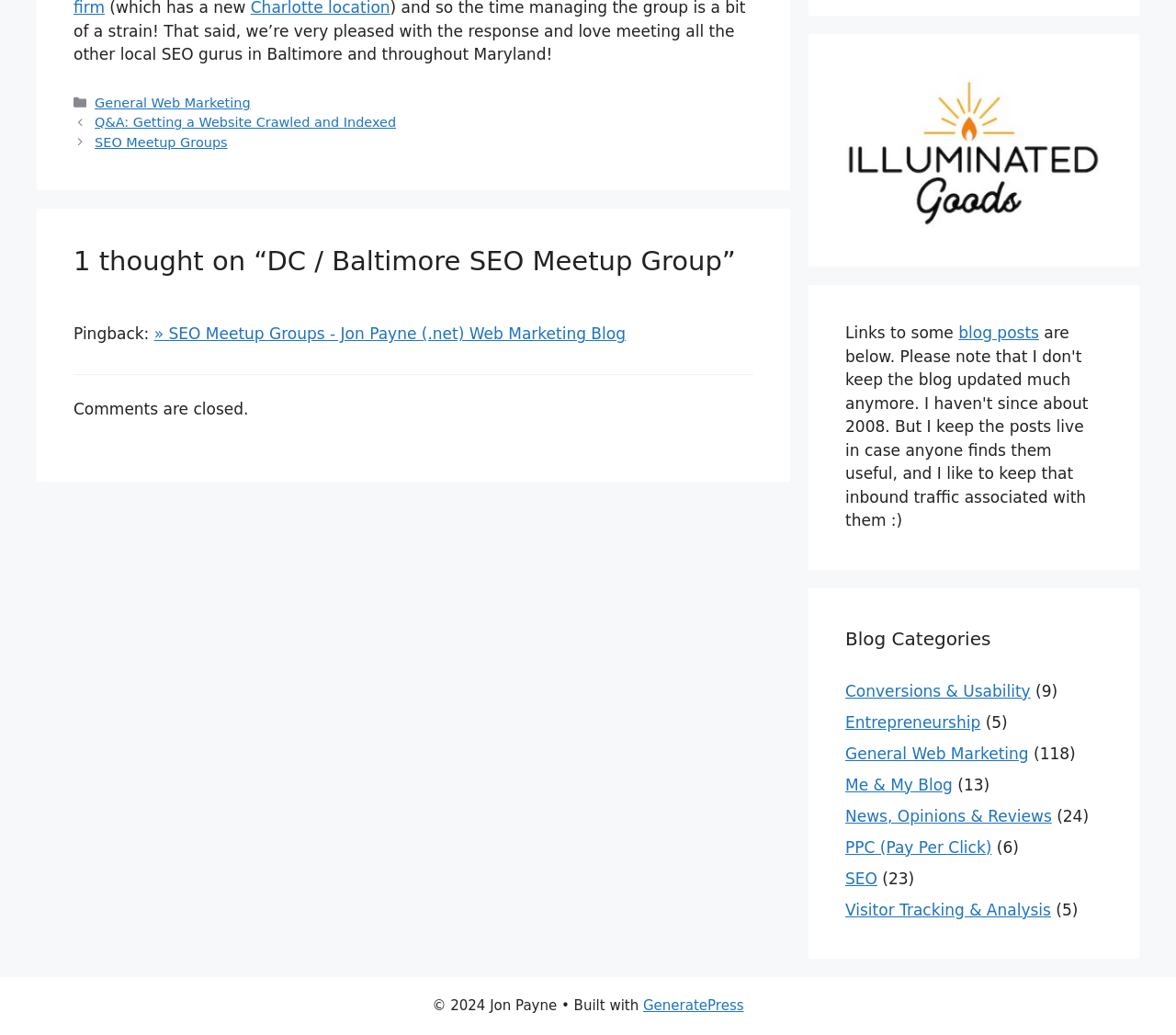Identify the bounding box coordinates for the UI element described as follows: "blog posts". Ensure the coordinates are four float numbers between 0 and 1, formatted as [left, top, right, bottom].

[0.815, 0.313, 0.884, 0.33]